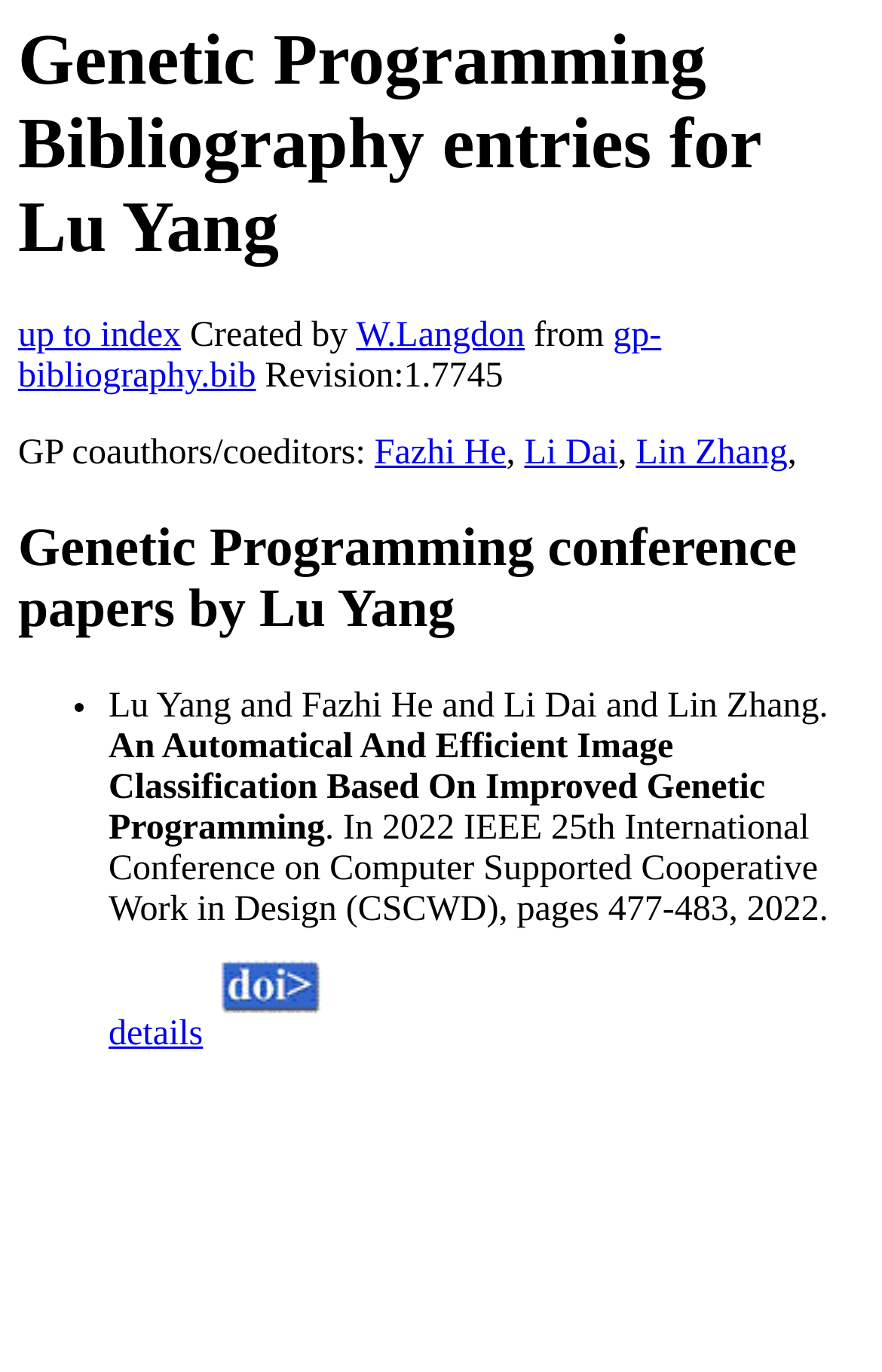From the webpage screenshot, predict the bounding box of the UI element that matches this description: "Logistics systems Article".

None